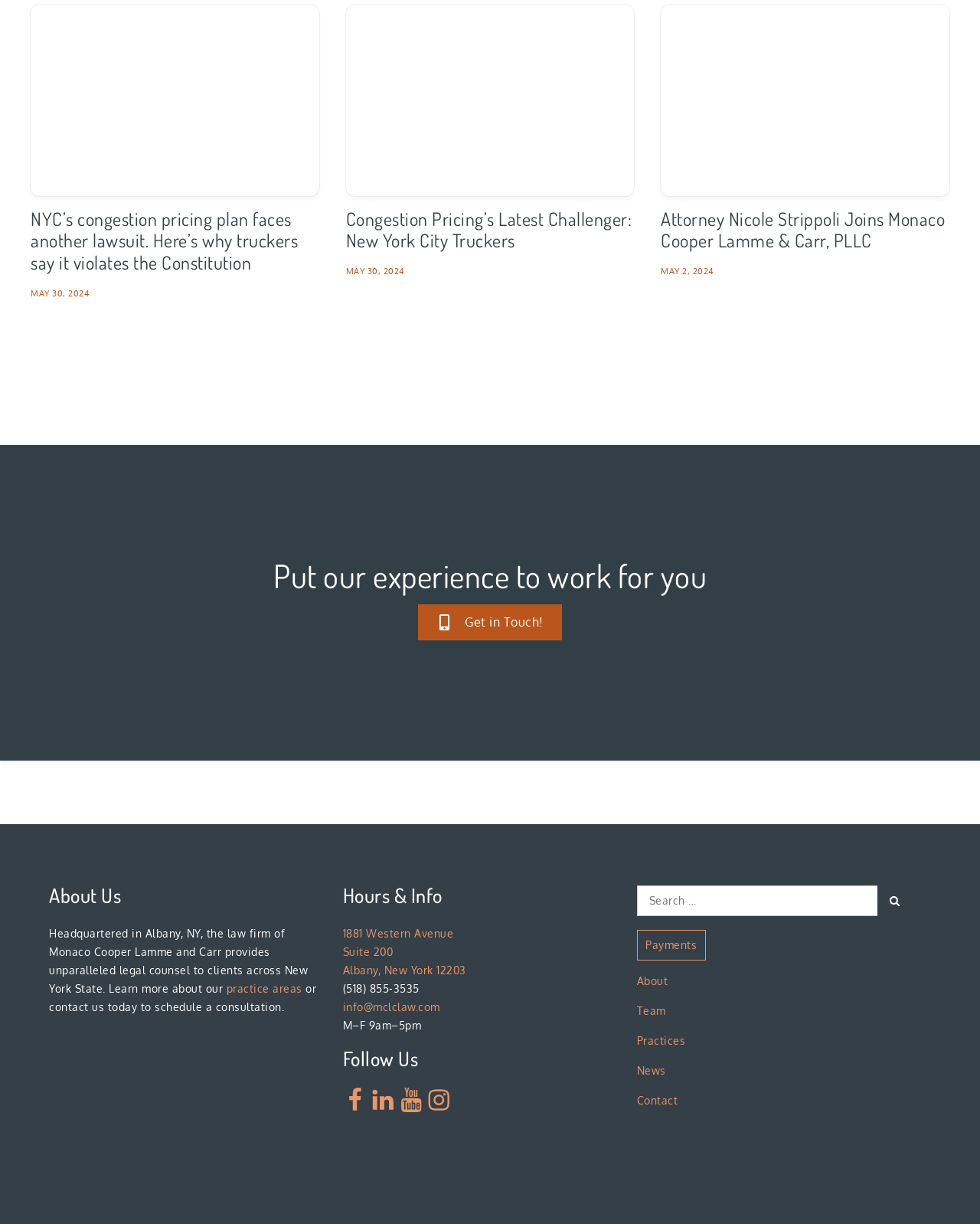Locate the bounding box coordinates of the region to be clicked to comply with the following instruction: "Follow on Facebook". The coordinates must be four float numbers between 0 and 1, in the form [left, top, right, bottom].

[0.35, 0.889, 0.375, 0.909]